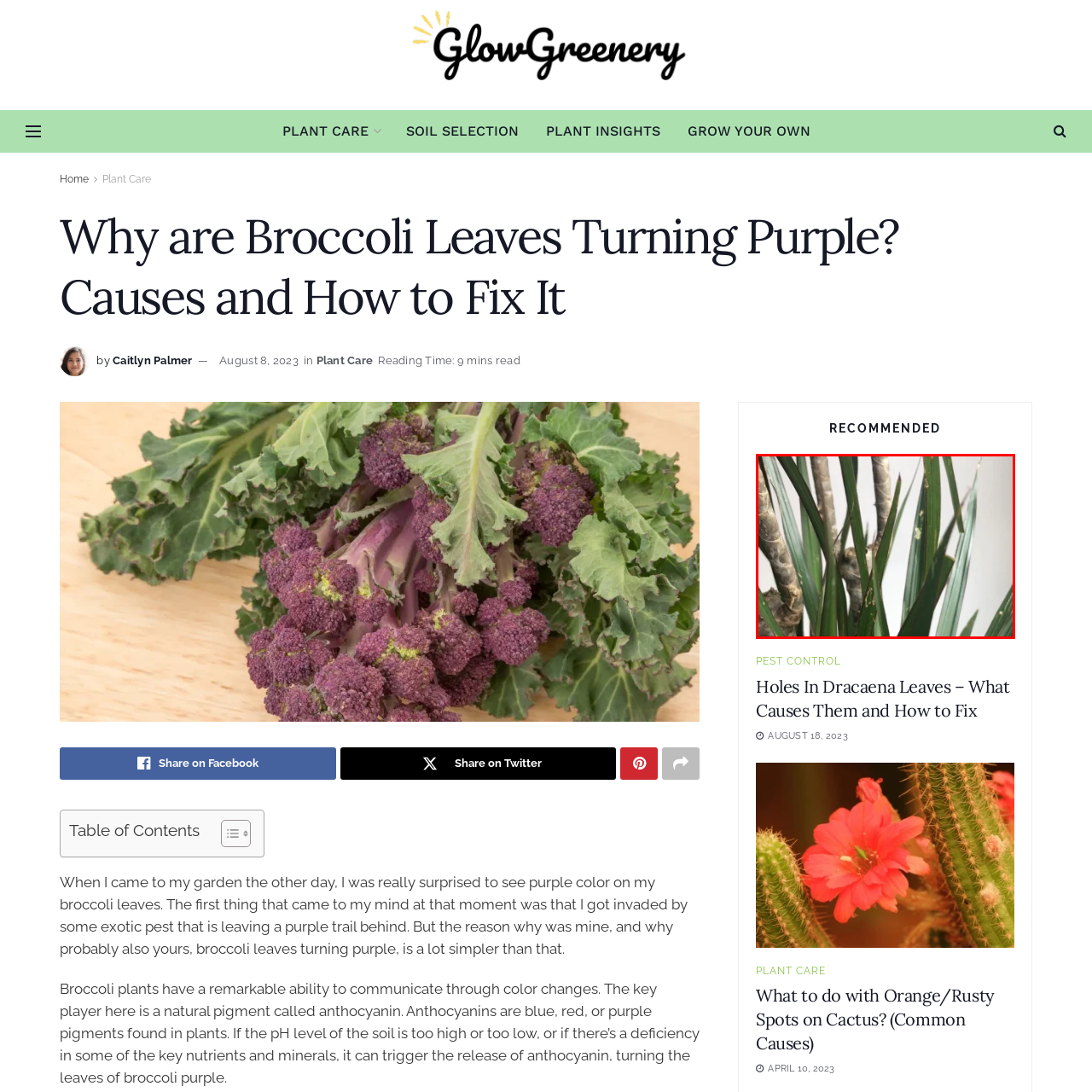Observe the image framed by the red bounding box and present a detailed answer to the following question, relying on the visual data provided: Why is Dracaena popular in indoor gardening?

According to the caption, Dracaena is often chosen for its striking foliage and resilience, making it popular in indoor gardening. This suggests that its attractive leaves and ability to thrive in indoor conditions contribute to its popularity.